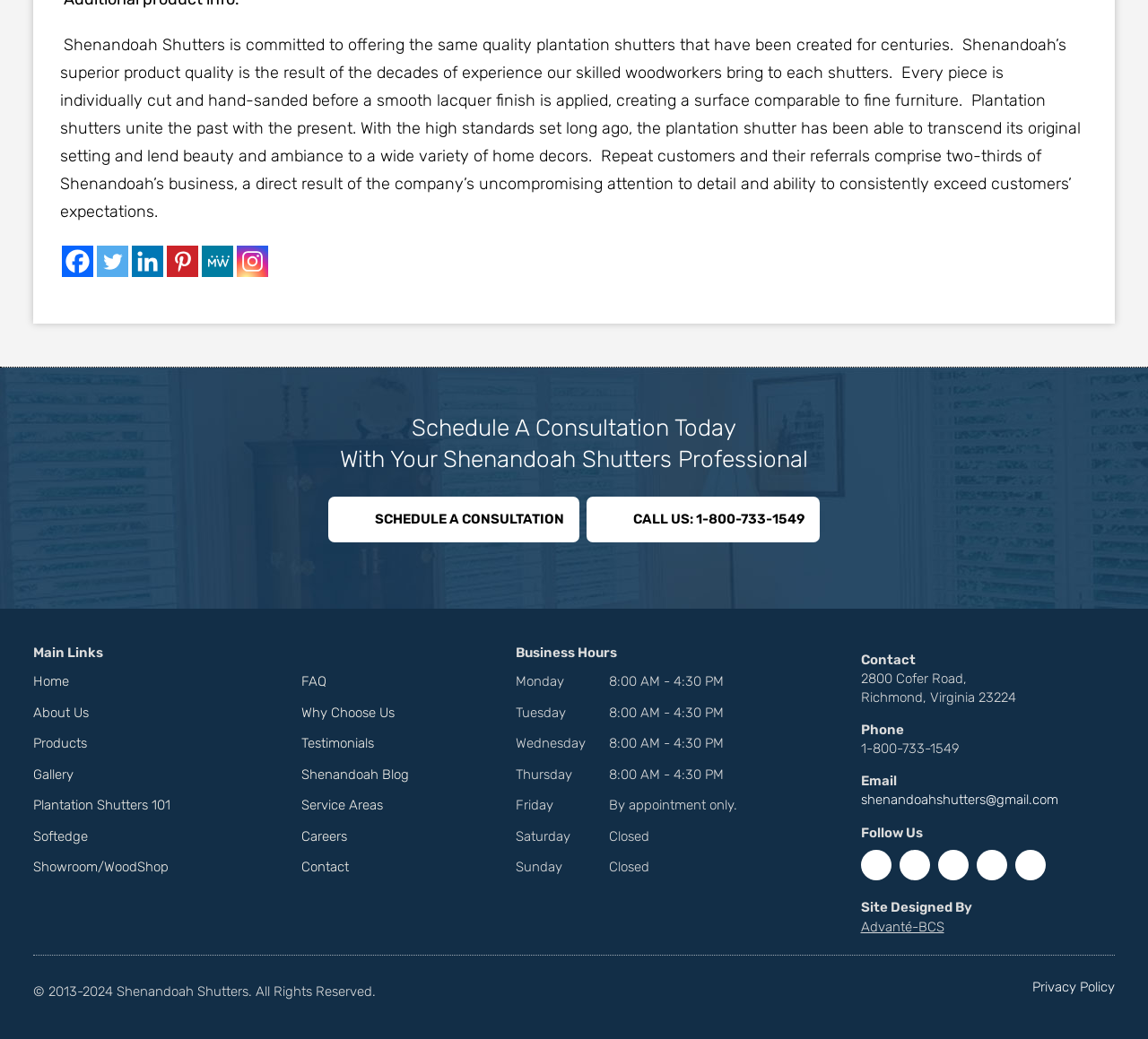Answer in one word or a short phrase: 
What type of product does Shenandoah Shutters offer?

Plantation shutters